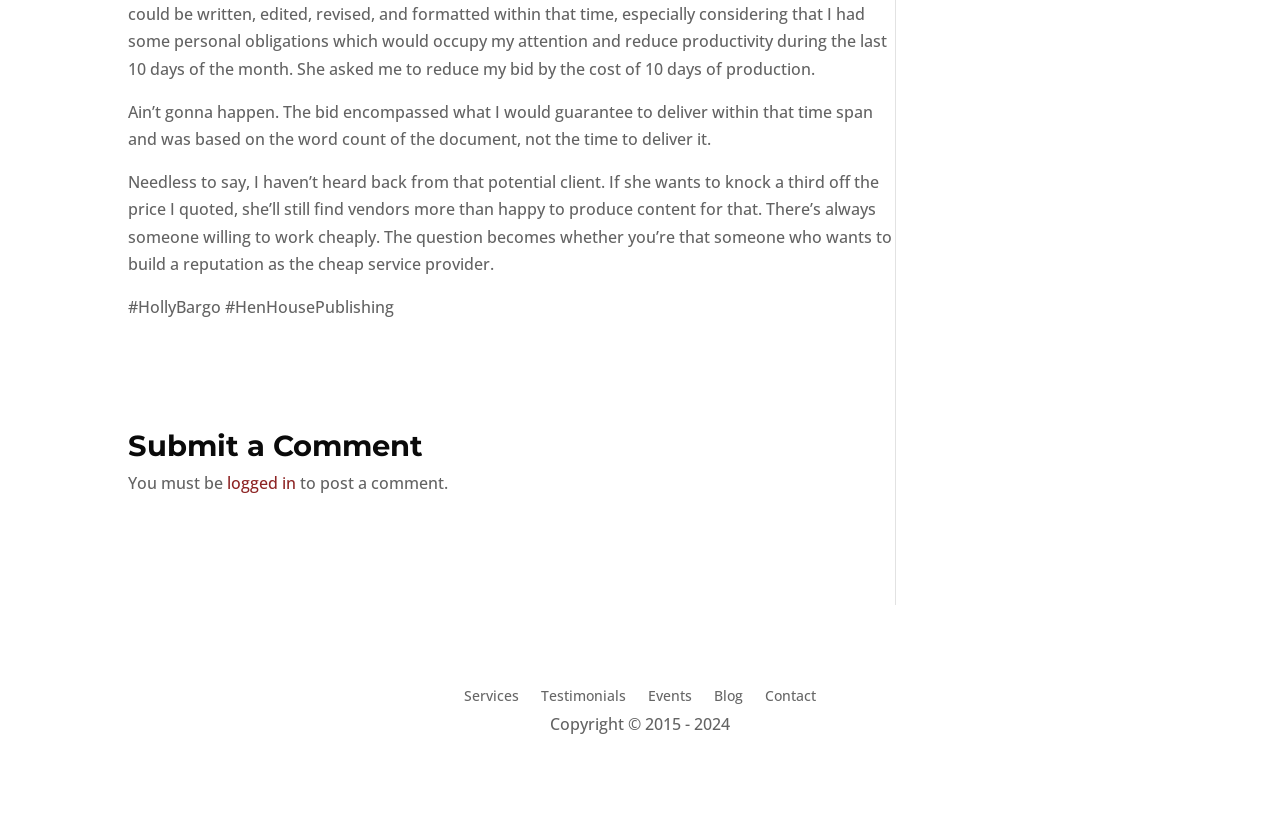Given the following UI element description: "Contact", find the bounding box coordinates in the webpage screenshot.

[0.598, 0.83, 0.638, 0.857]